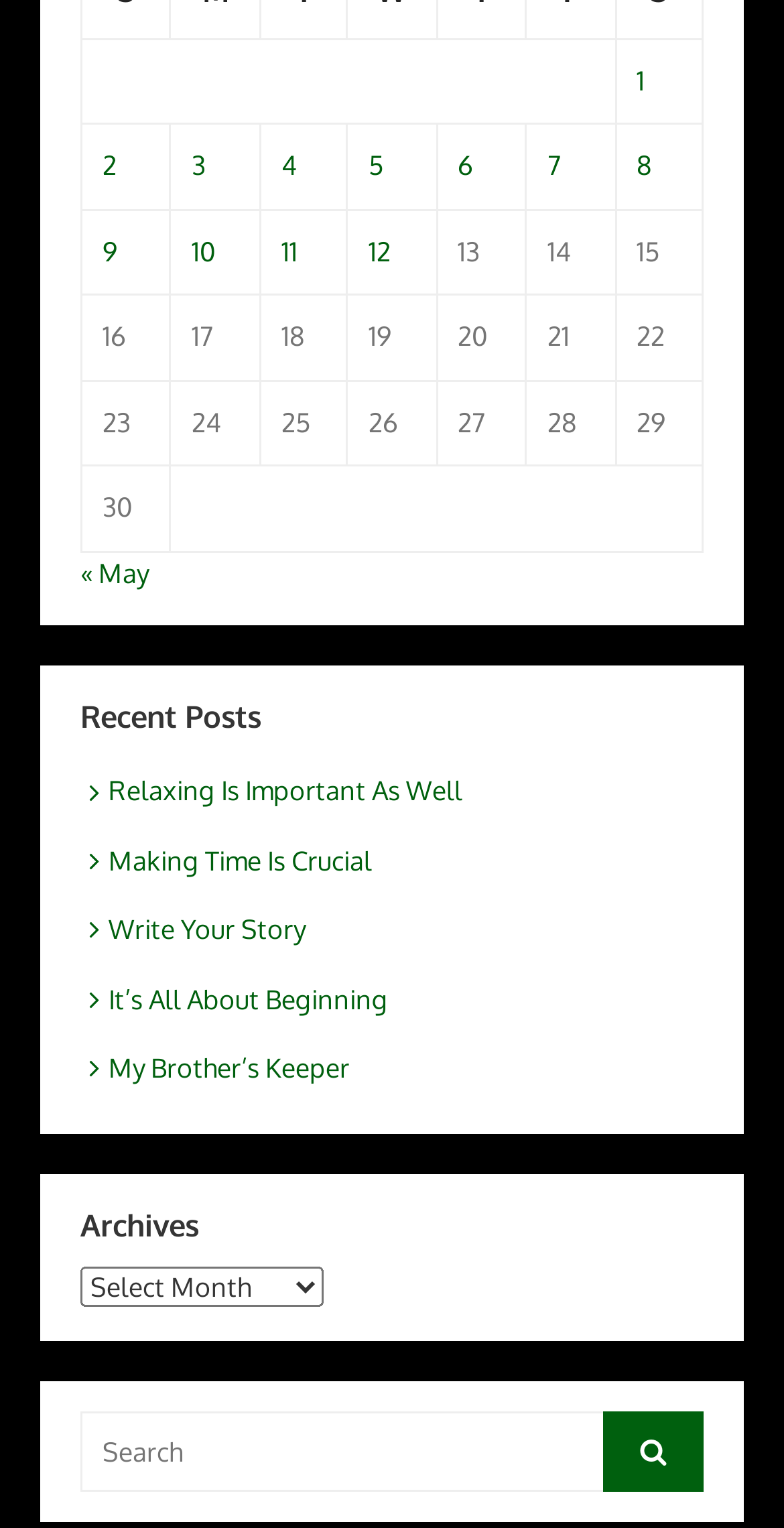Answer the following query with a single word or phrase:
What is the title of the first post?

Relaxing Is Important As Well